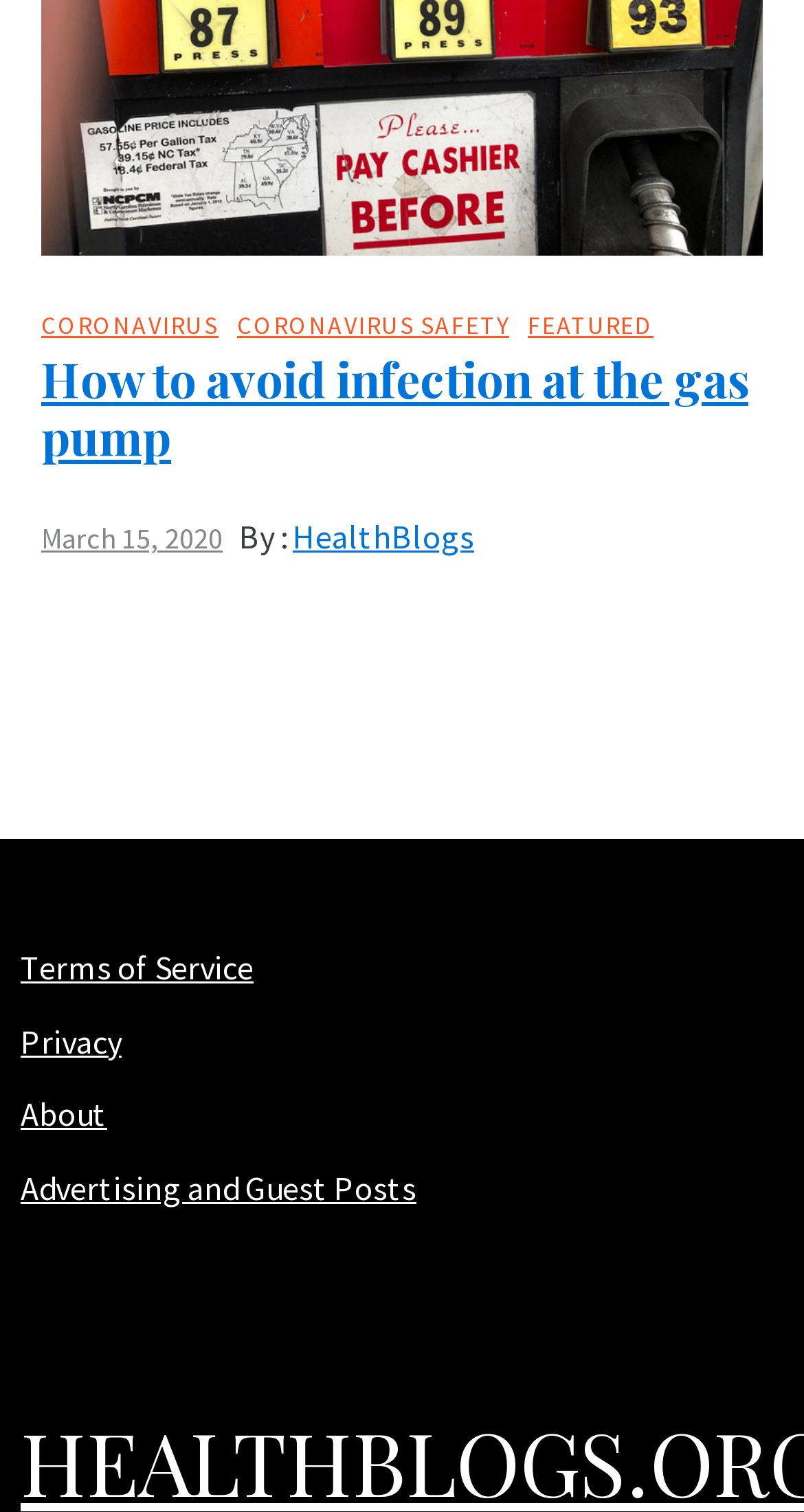Please specify the bounding box coordinates of the clickable region necessary for completing the following instruction: "Visit the HealthBlogs page". The coordinates must consist of four float numbers between 0 and 1, i.e., [left, top, right, bottom].

[0.364, 0.341, 0.59, 0.369]